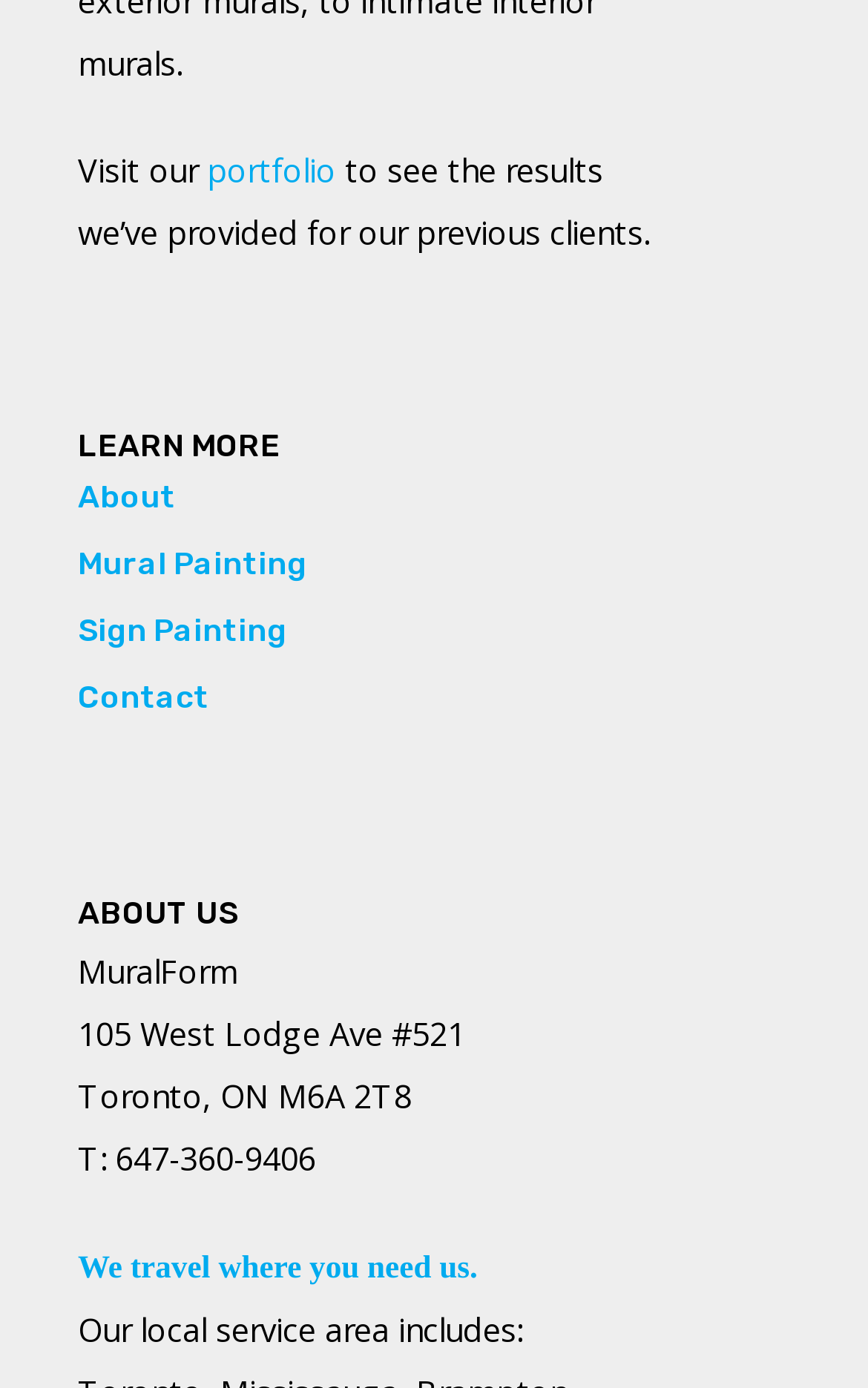What is the company name?
Refer to the image and provide a one-word or short phrase answer.

MuralForm